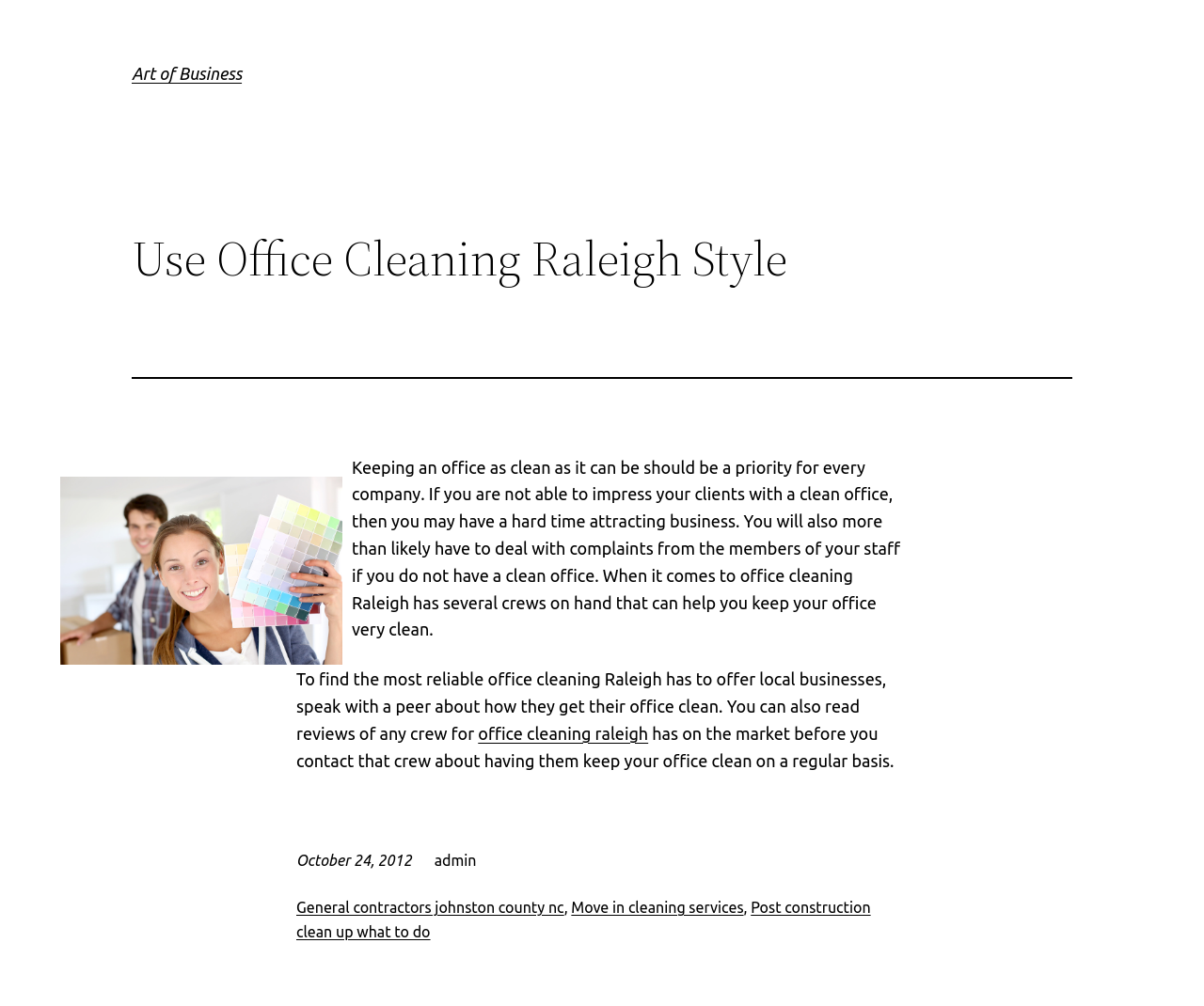Provide a brief response using a word or short phrase to this question:
What is the purpose of having a clean office?

Impress clients and staff